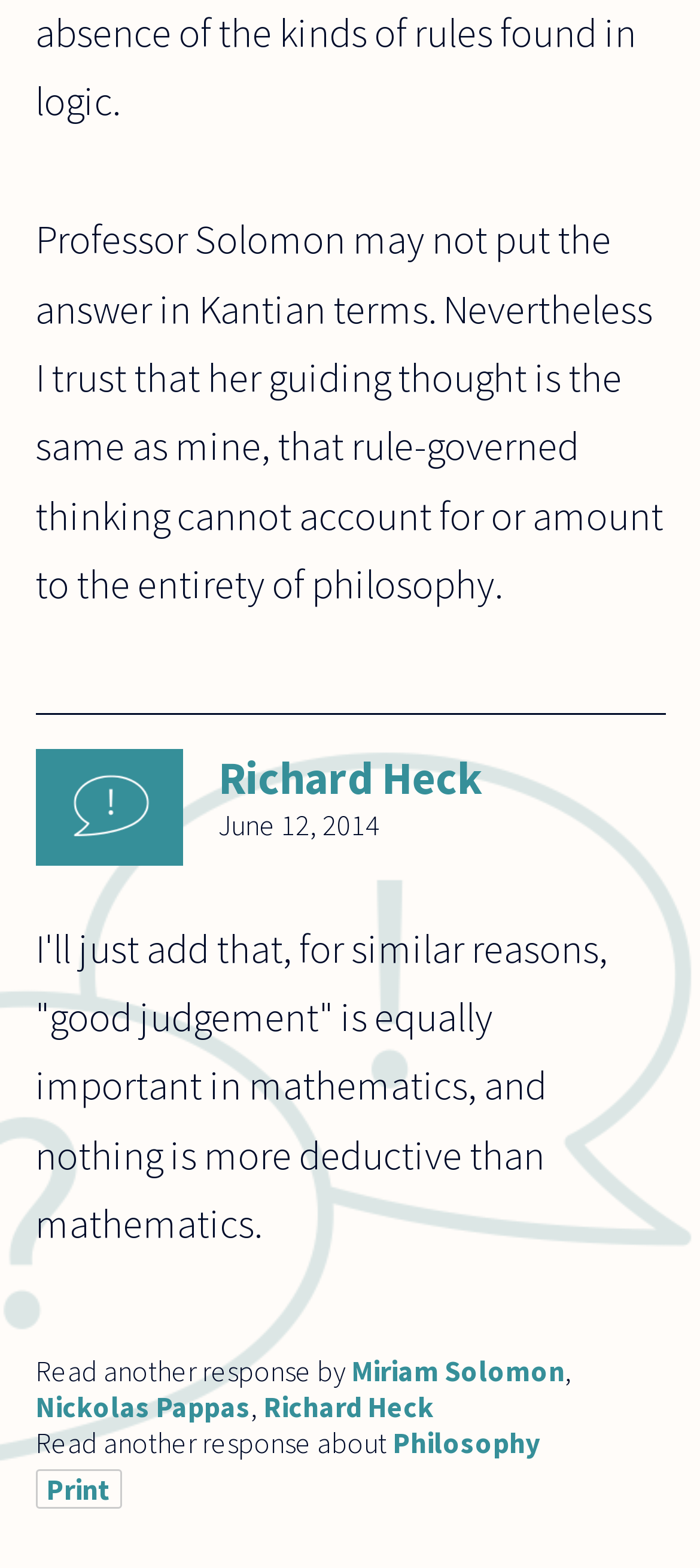For the given element description Nickolas Pappas, determine the bounding box coordinates of the UI element. The coordinates should follow the format (top-left x, top-left y, bottom-right x, bottom-right y) and be within the range of 0 to 1.

[0.05, 0.885, 0.358, 0.908]